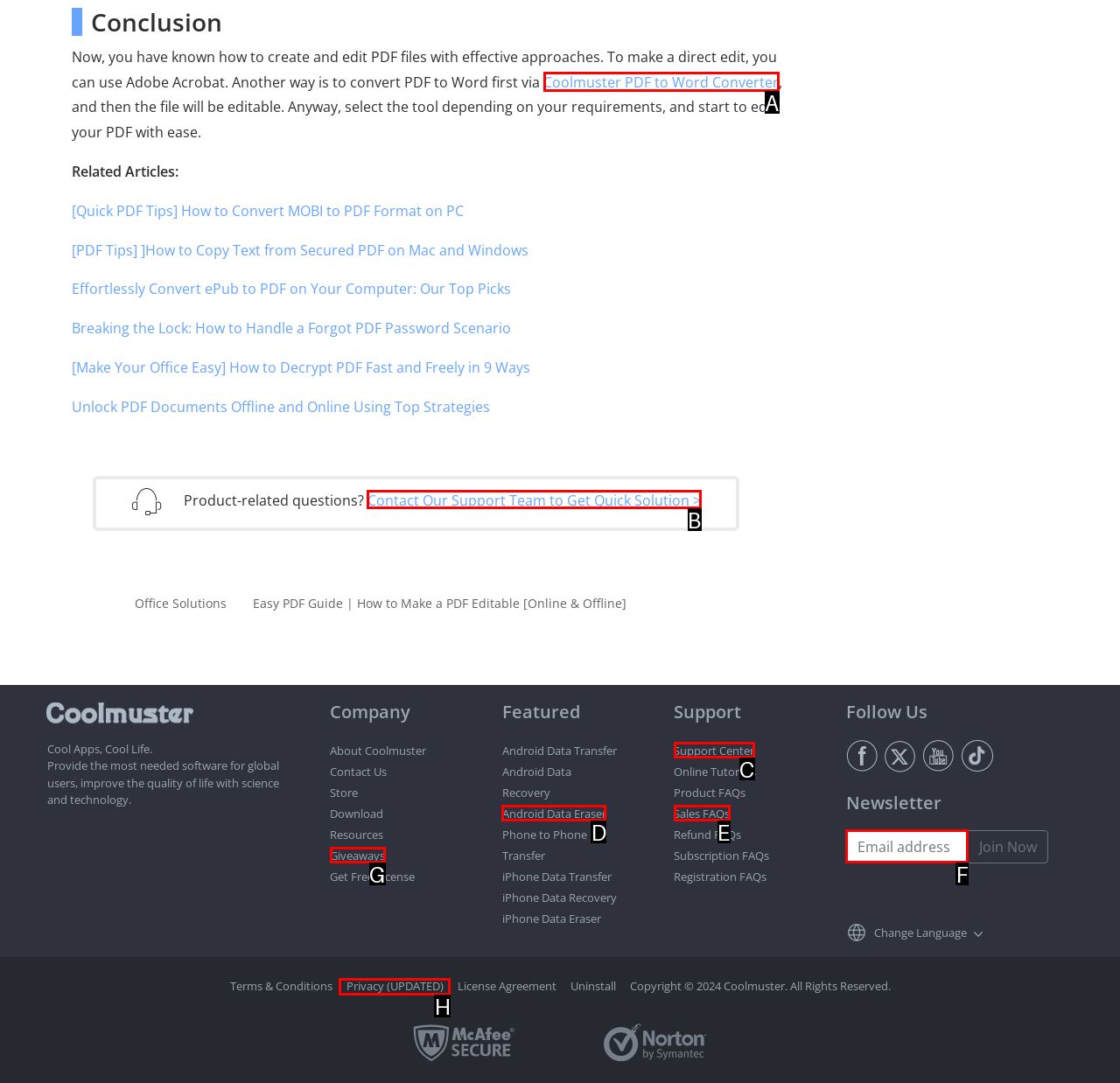To achieve the task: Click the 'Contact Our Support Team to Get Quick Solution' link, indicate the letter of the correct choice from the provided options.

B